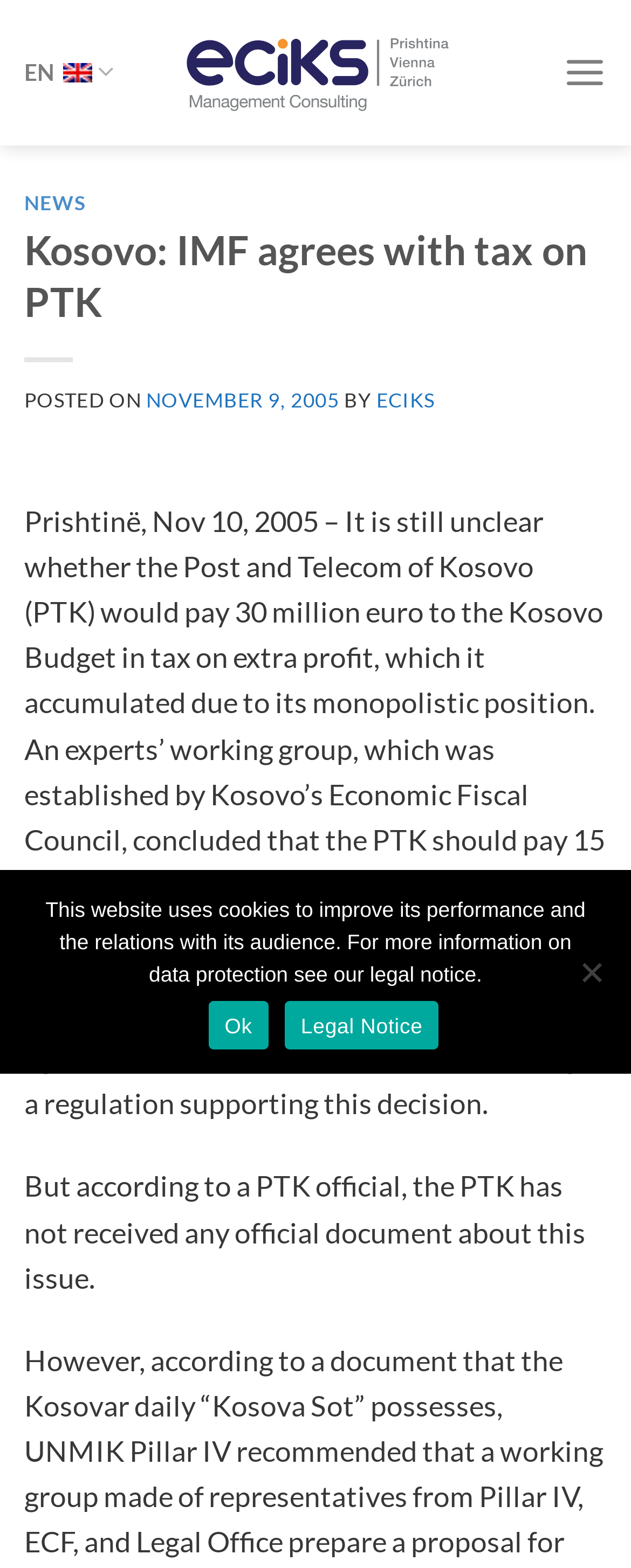What is the date of the news article?
Please give a detailed and elaborate explanation in response to the question.

I found the date of the news article by looking at the text 'Prishtinë, Nov 10, 2005' which is located at the top of the article.